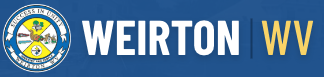What is written above the emblem?
Look at the screenshot and provide an in-depth answer.

According to the caption, above the emblem, the word 'WEIRTON' is boldly written in large, white letters, signifying the city's name.